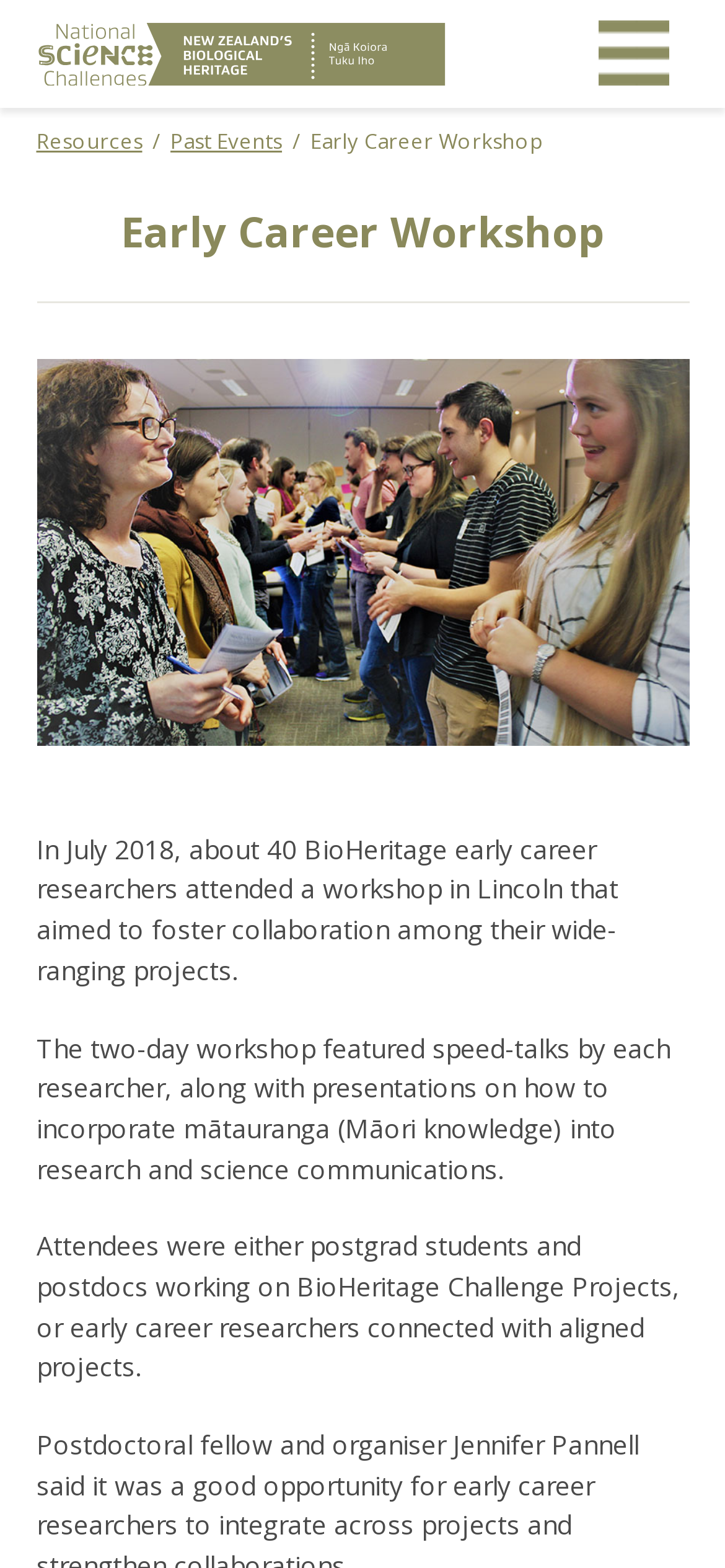Determine the bounding box coordinates for the UI element matching this description: "Past Events".

[0.235, 0.081, 0.389, 0.098]